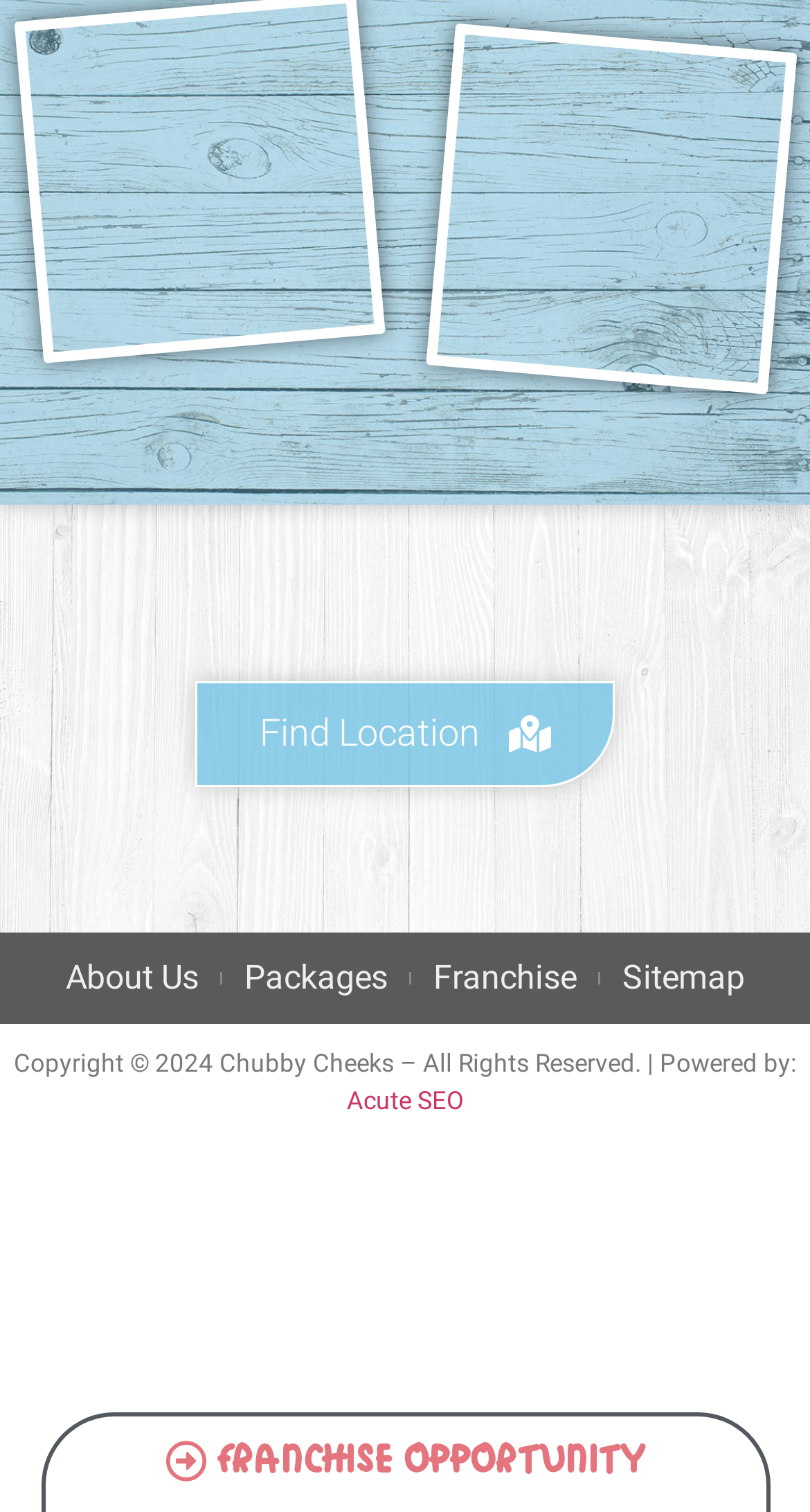What is the main topic of the webpage?
Look at the image and respond to the question as thoroughly as possible.

Based on the image elements and link texts, it appears that the webpage is related to a franchise business that offers 3D/4D ultrasound services, specifically Chubby Cheeks Ultrasound Franchise.